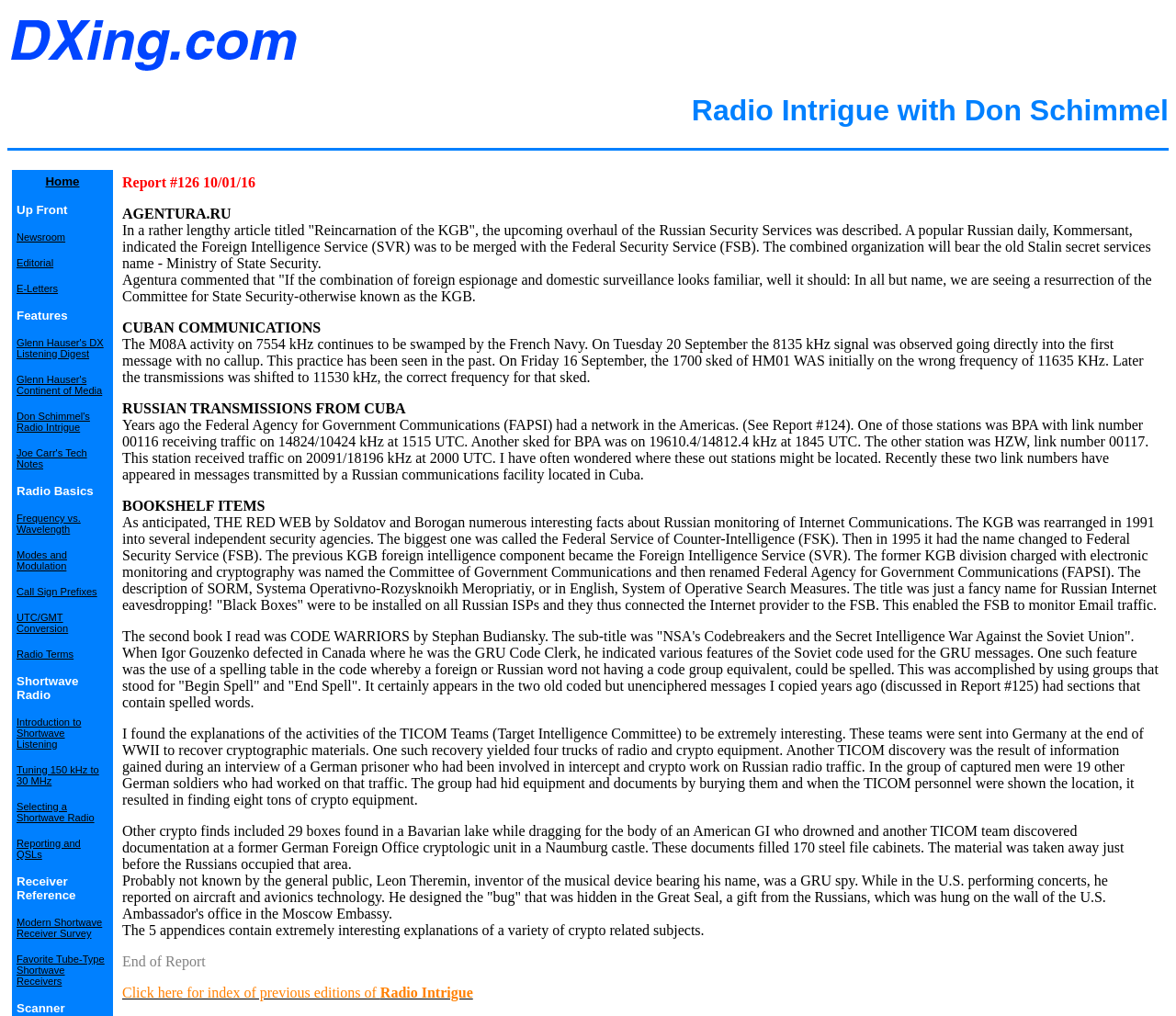What is the purpose of the links at the top of the page?
Based on the screenshot, respond with a single word or phrase.

Navigation